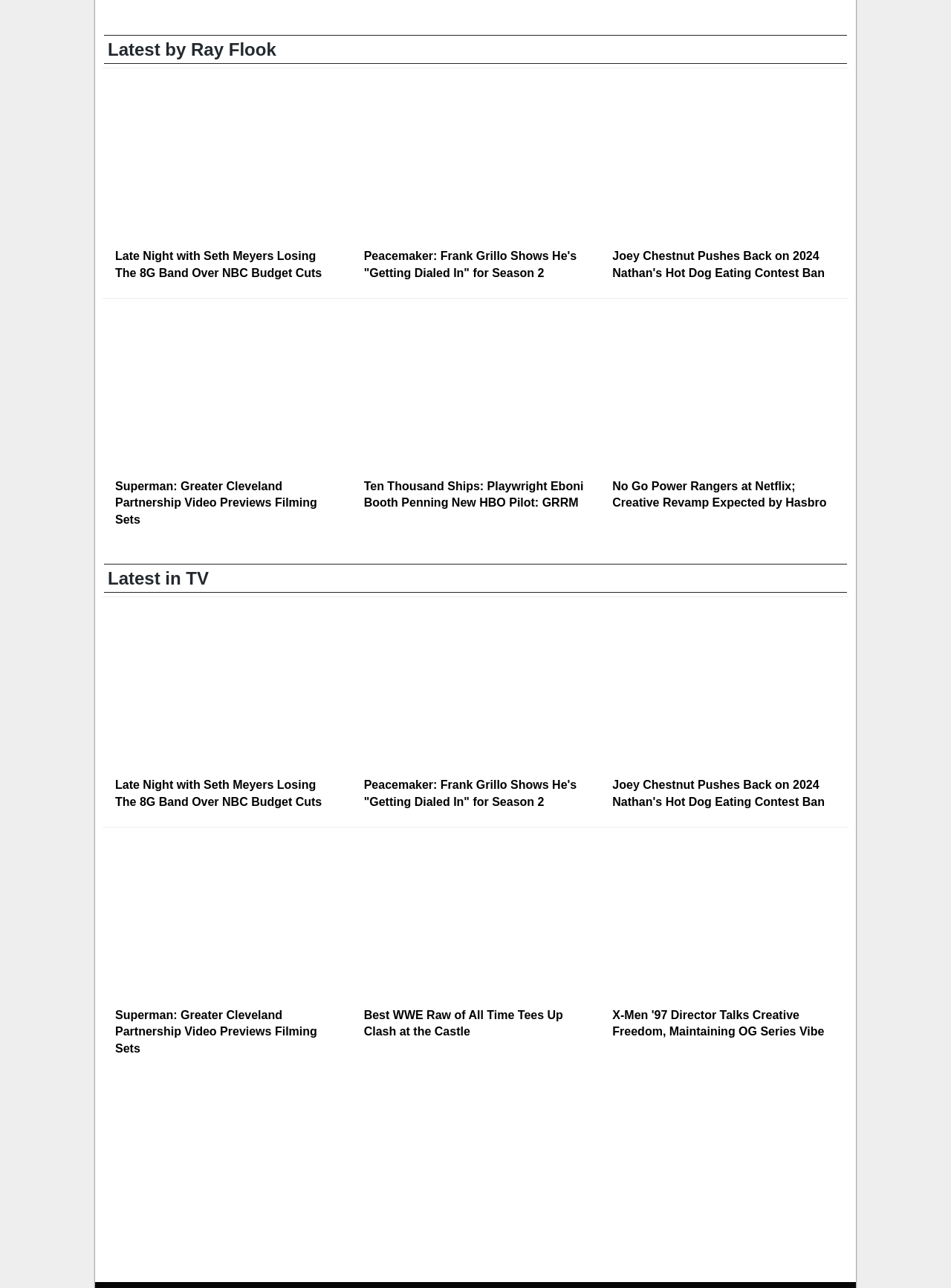Identify the bounding box coordinates of the specific part of the webpage to click to complete this instruction: "View the image of Peacemaker".

[0.412, 0.062, 0.588, 0.192]